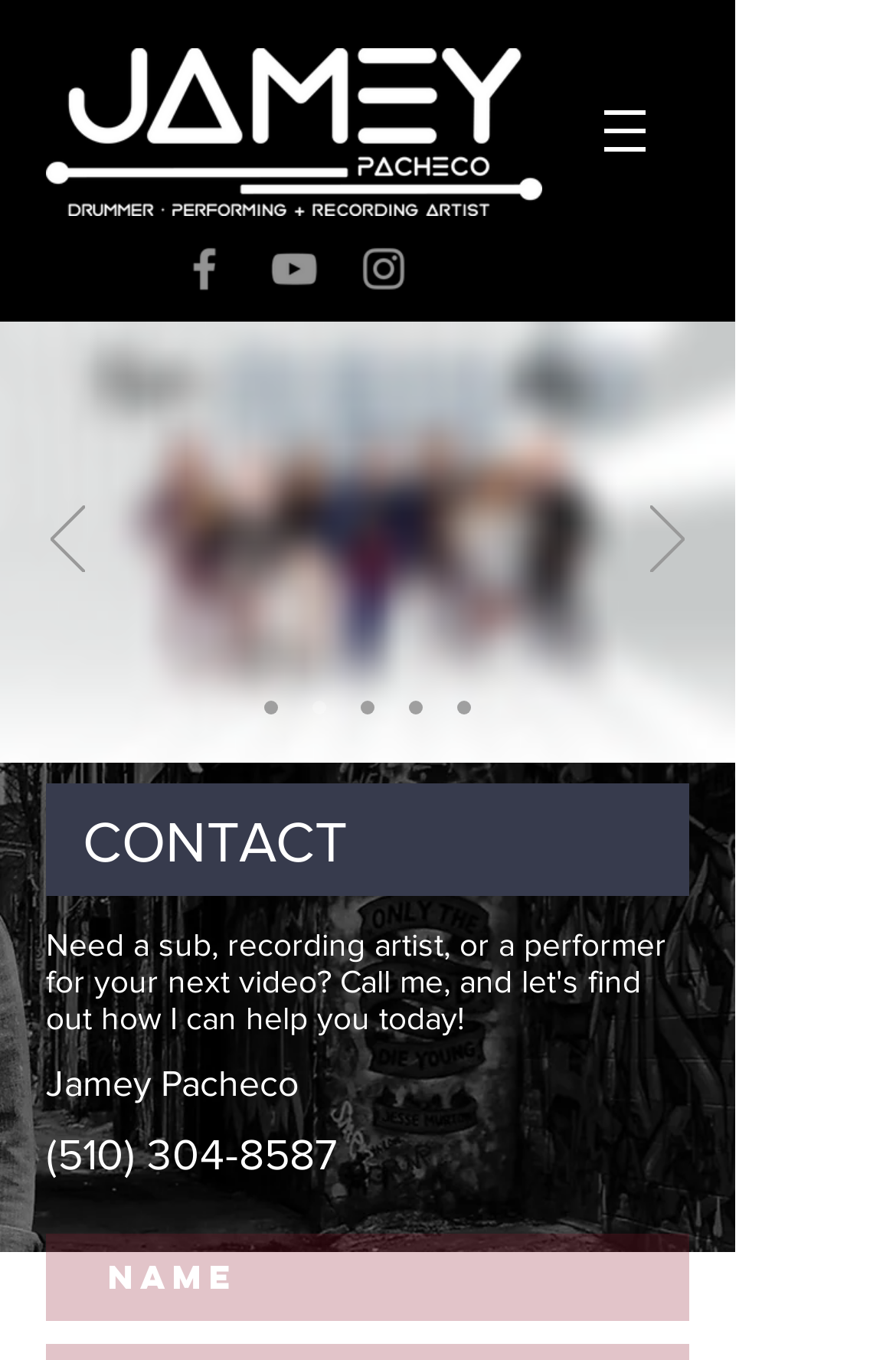Locate the bounding box coordinates of the area that needs to be clicked to fulfill the following instruction: "Click the Facebook link". The coordinates should be in the format of four float numbers between 0 and 1, namely [left, top, right, bottom].

[0.197, 0.177, 0.259, 0.218]